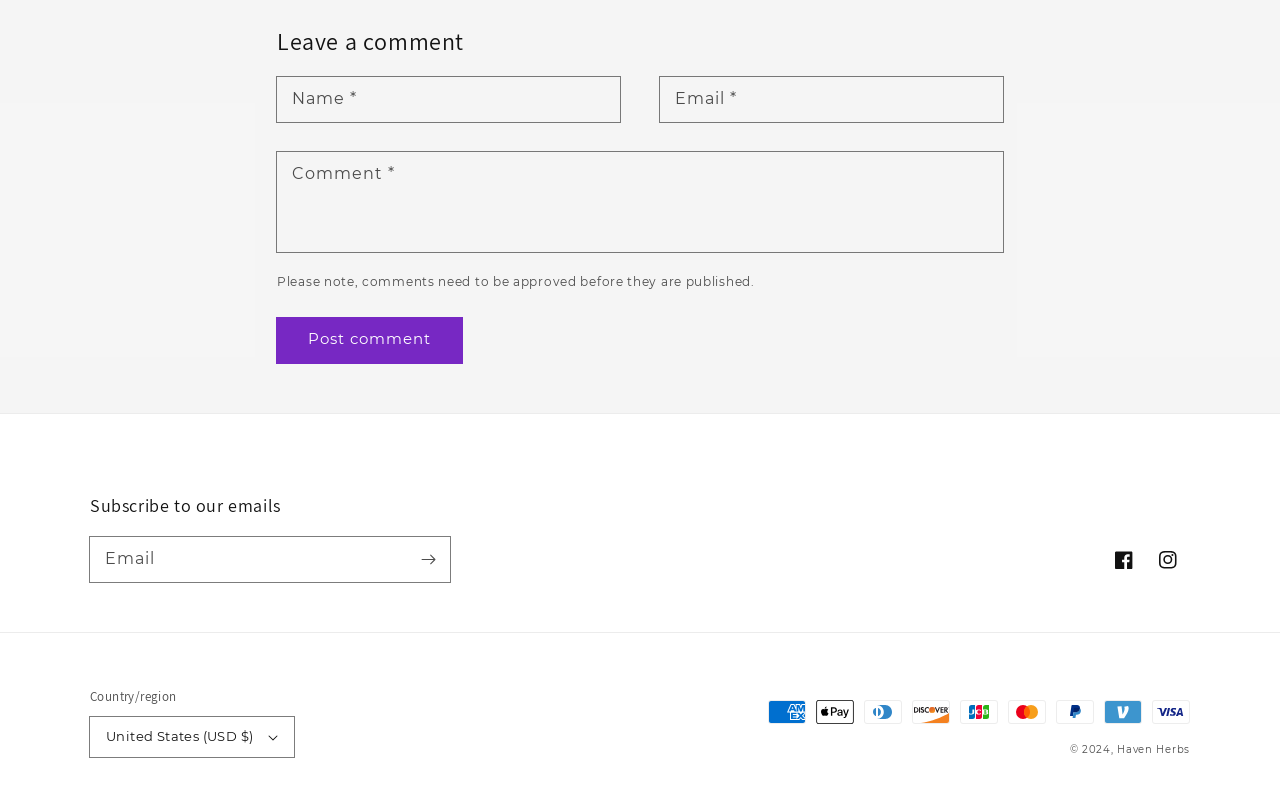Determine the bounding box coordinates for the region that must be clicked to execute the following instruction: "Leave a comment".

[0.216, 0.032, 0.784, 0.071]